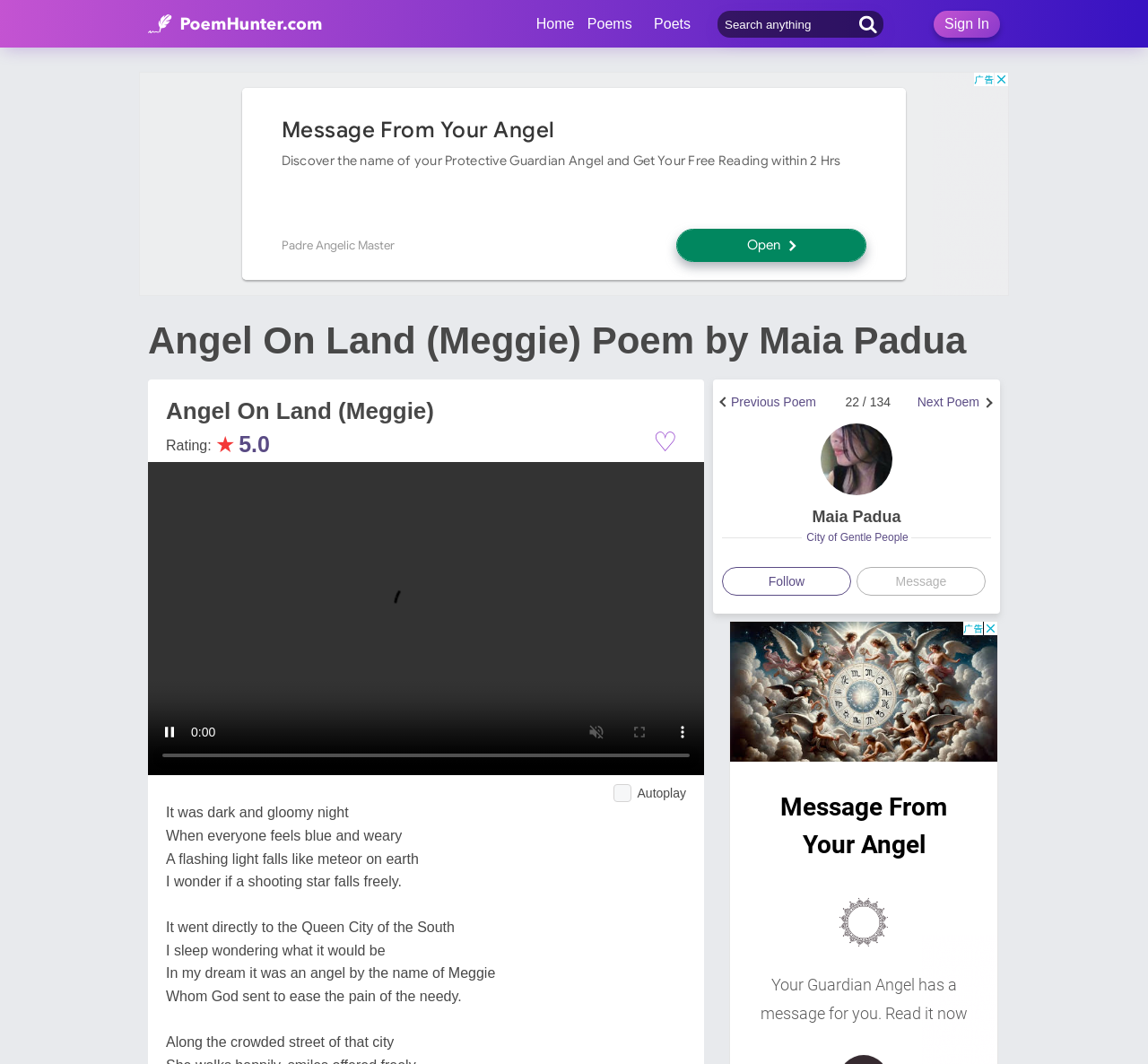Please find the bounding box coordinates of the section that needs to be clicked to achieve this instruction: "Subscribe to La gazette".

None